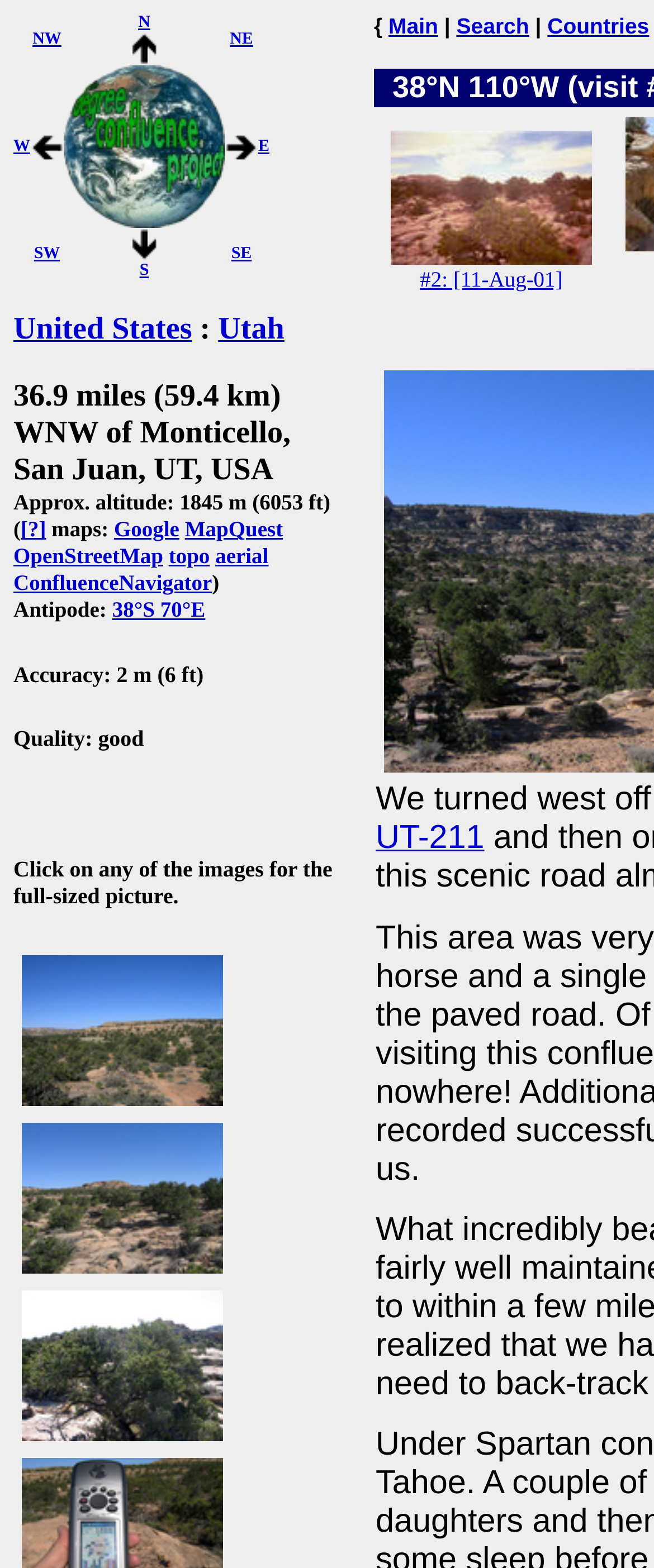Locate the coordinates of the bounding box for the clickable region that fulfills this instruction: "Click on the link to view the full-sized picture of View west.".

[0.021, 0.604, 0.354, 0.622]